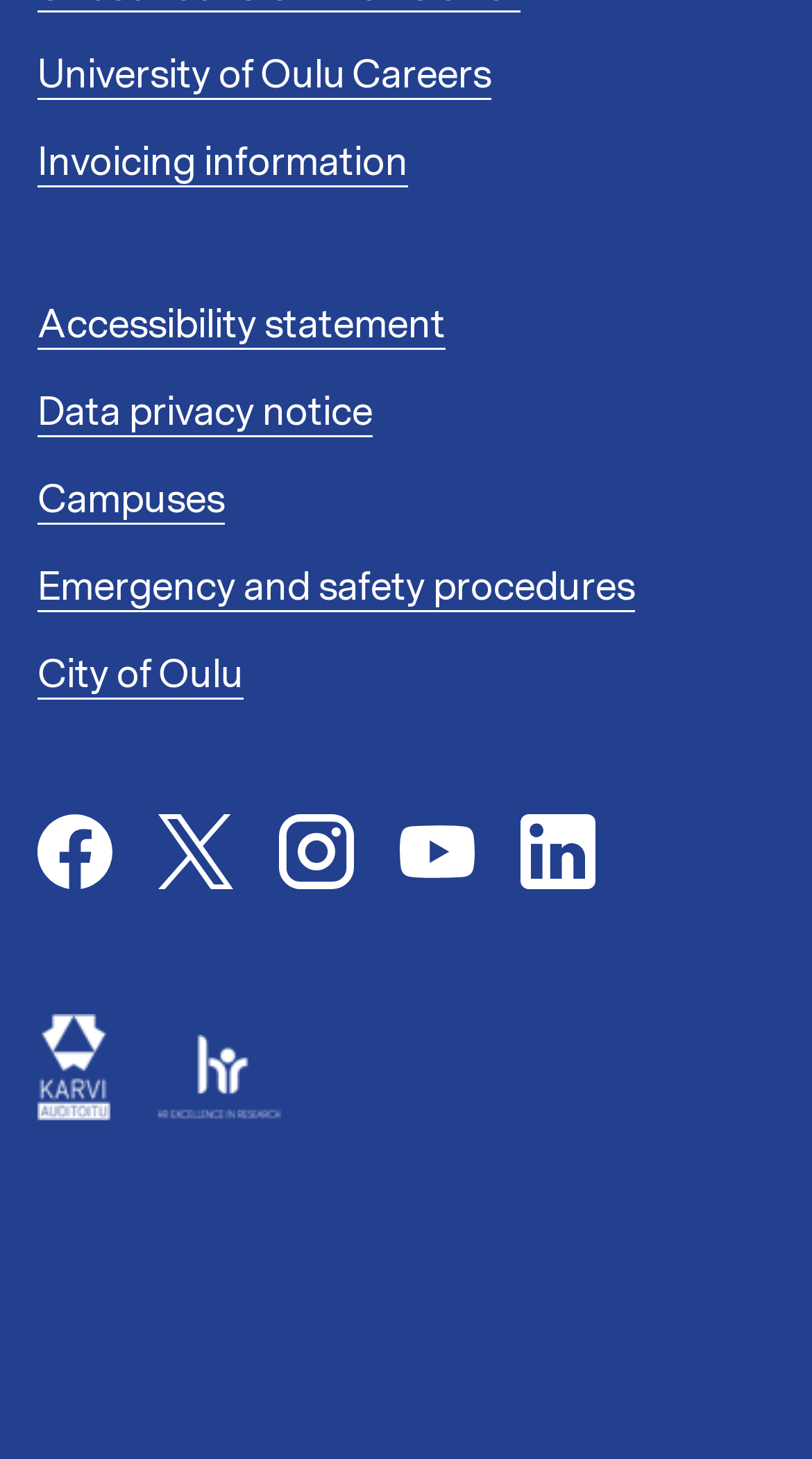Please identify the coordinates of the bounding box that should be clicked to fulfill this instruction: "View Karvi Auditoitu".

[0.046, 0.741, 0.182, 0.779]